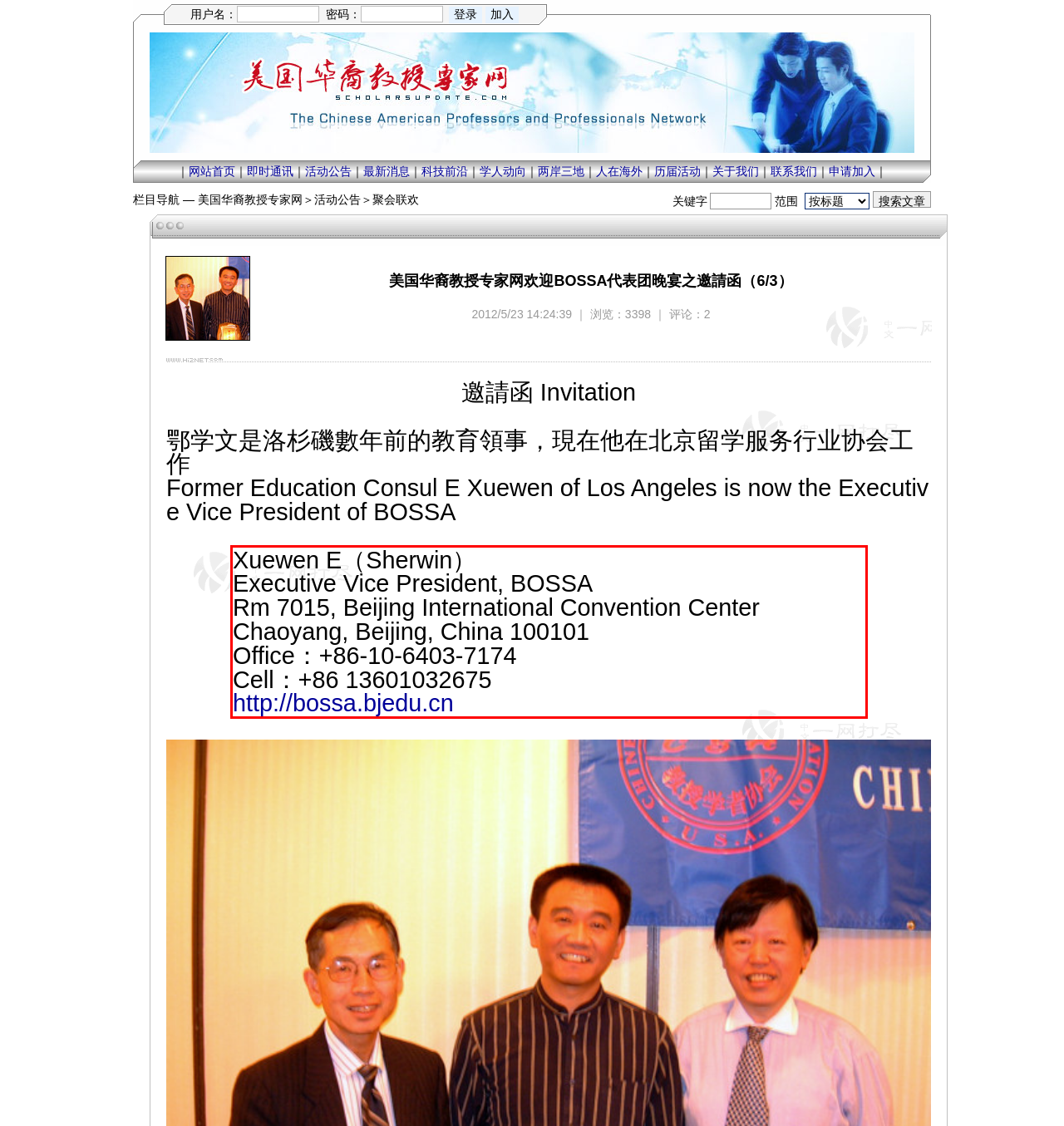You have a screenshot of a webpage where a UI element is enclosed in a red rectangle. Perform OCR to capture the text inside this red rectangle.

Xuewen E（Sherwin） Executive Vice President, BOSSA Rm 7015, Beijing International Convention Center Chaoyang, Beijing, China 100101 Office：+86-10-6403-7174 Cell：+86 13601032675 http://bossa.bjedu.cn